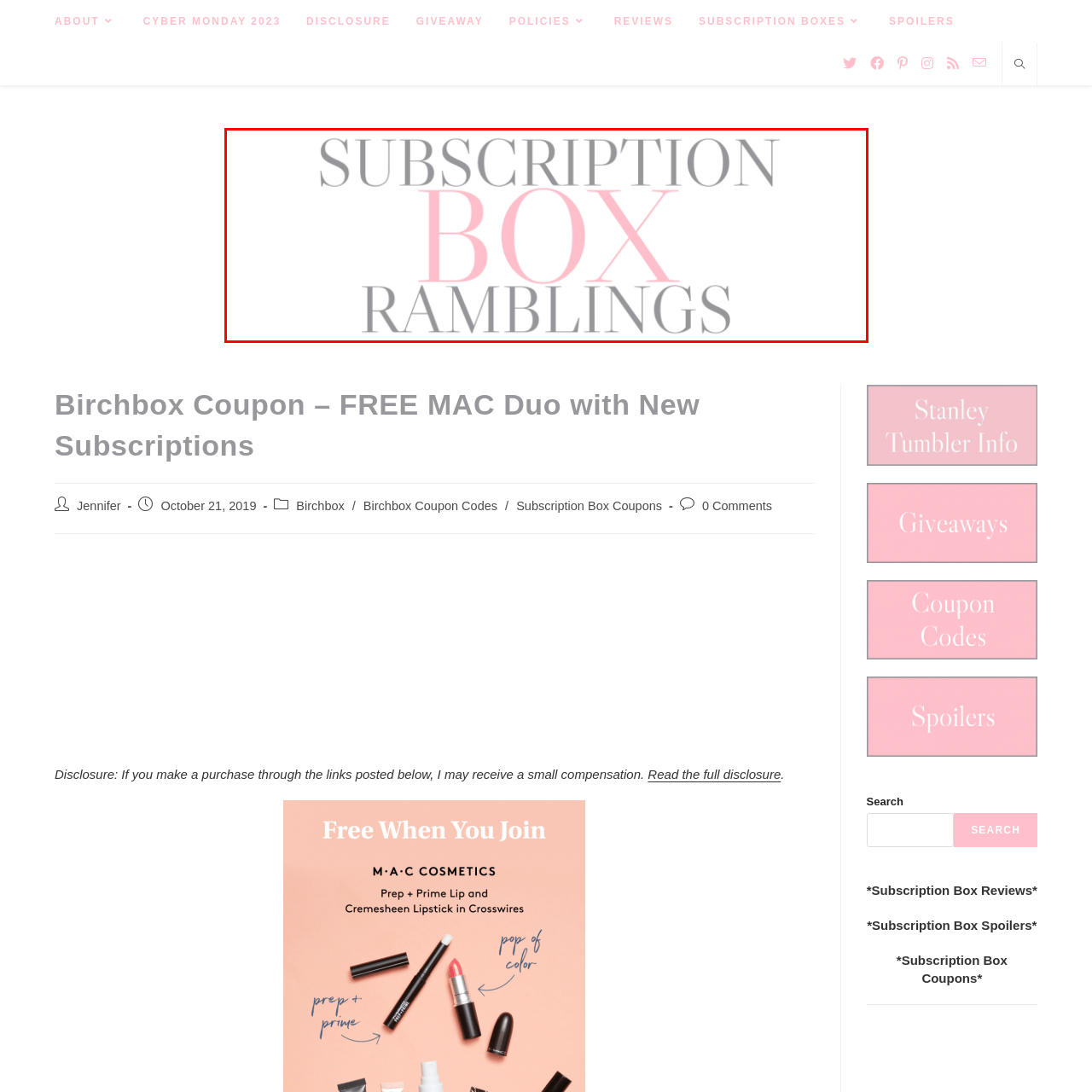Please provide a comprehensive description of the image that is enclosed within the red boundary.

The image prominently features the title "SUBSCRIPTION BOX RAMBLINGS," with "BOX" emphasized in a larger, playful font. The text is arranged to create a visually striking effect, blending bold pink and elegant gray hues. This design reflects the website's focus on subscription box reviews, spoilers, and coupons, capturing the essence of the content offered to readers interested in beauty and lifestyle subscription services. The overall aesthetic is modern and inviting, appealing to a demographic enthusiastic about discovering new subscription options.